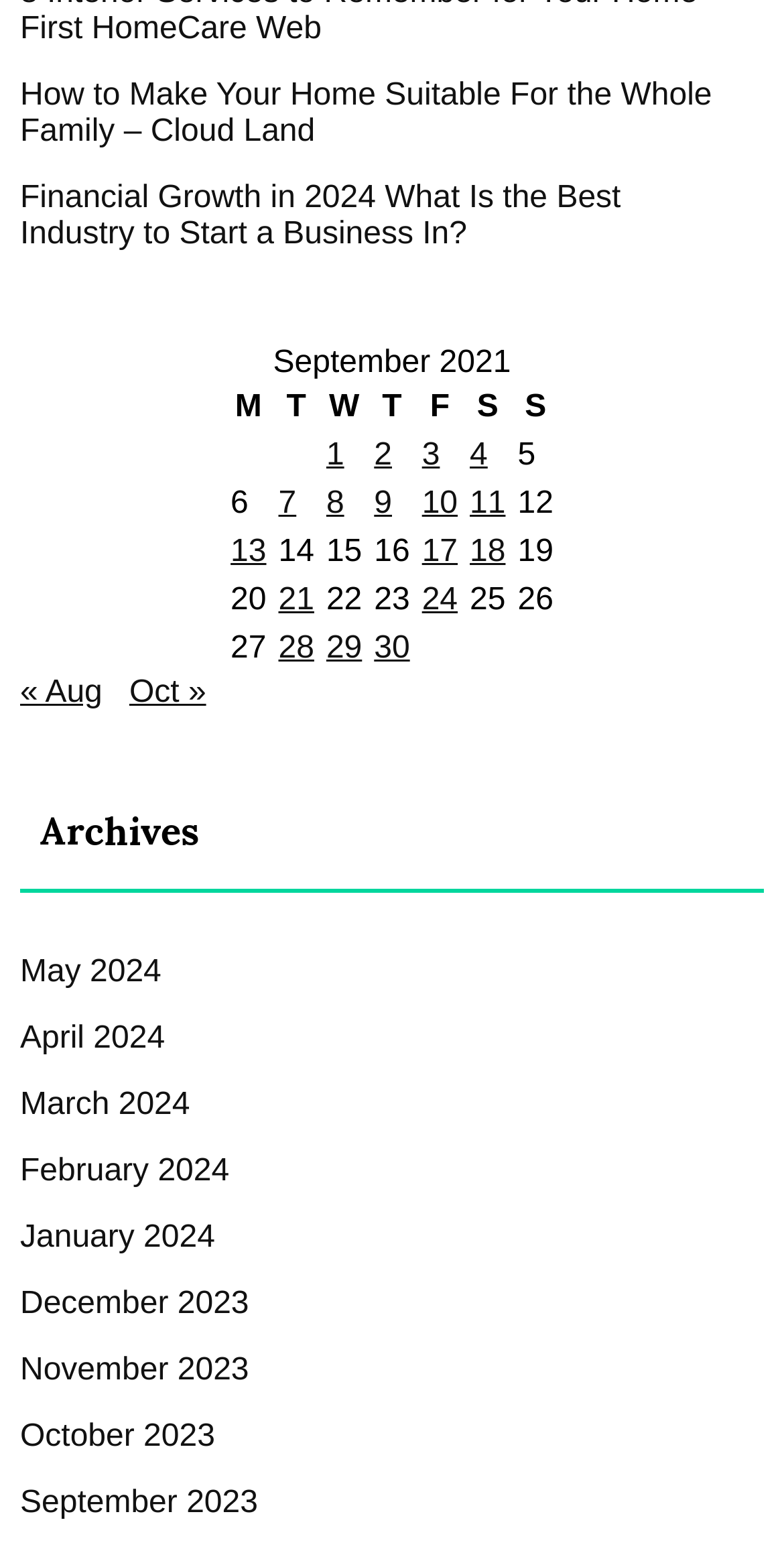How many links are there in the 'Archives' section?
Deliver a detailed and extensive answer to the question.

The 'Archives' section has links to different months, and I counted 10 links starting from 'May 2024' to 'September 2023'.